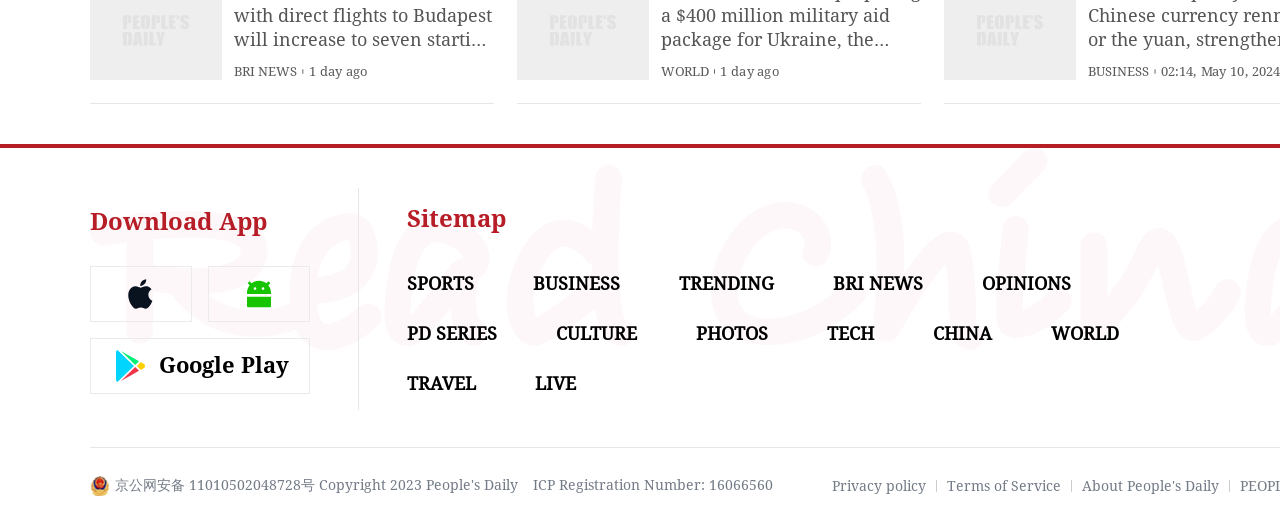How many categories are listed on the webpage?
Based on the image, give a one-word or short phrase answer.

12